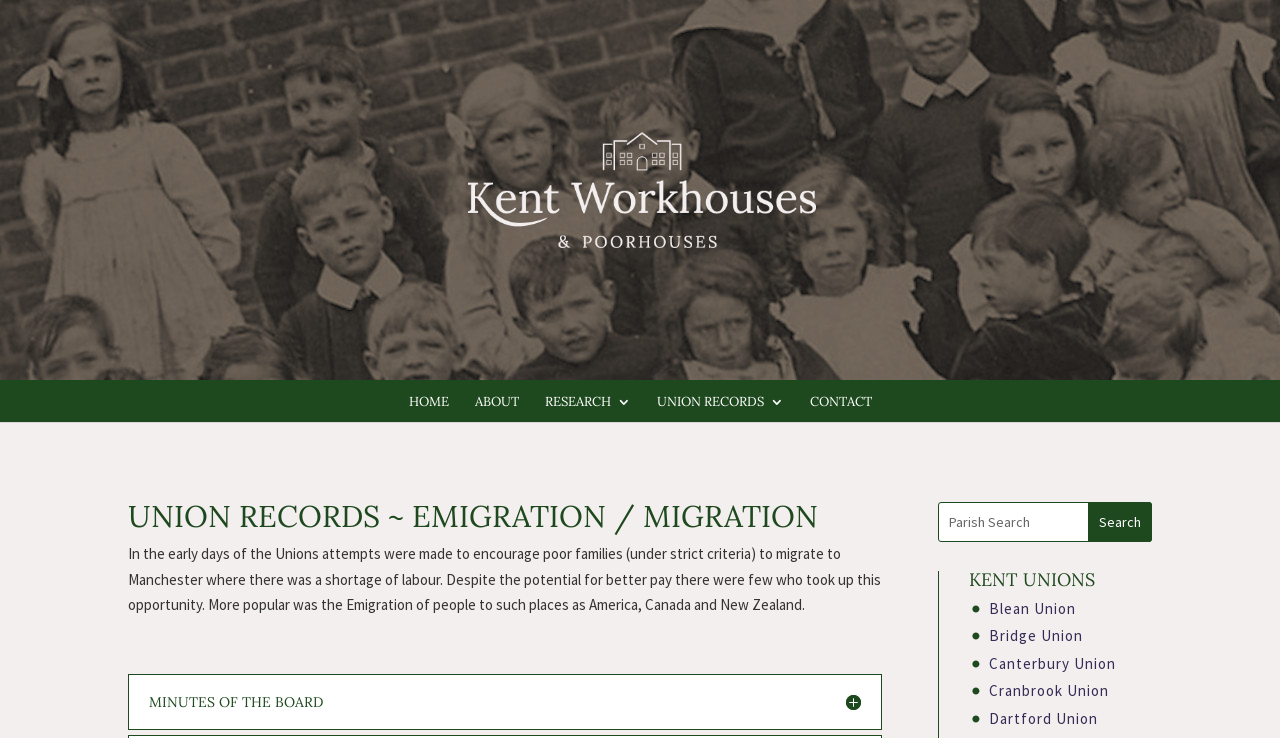What is the topic of the text below the heading 'UNION RECORDS ~ EMIGRATION / MIGRATION'?
Observe the image and answer the question with a one-word or short phrase response.

Emigration and migration